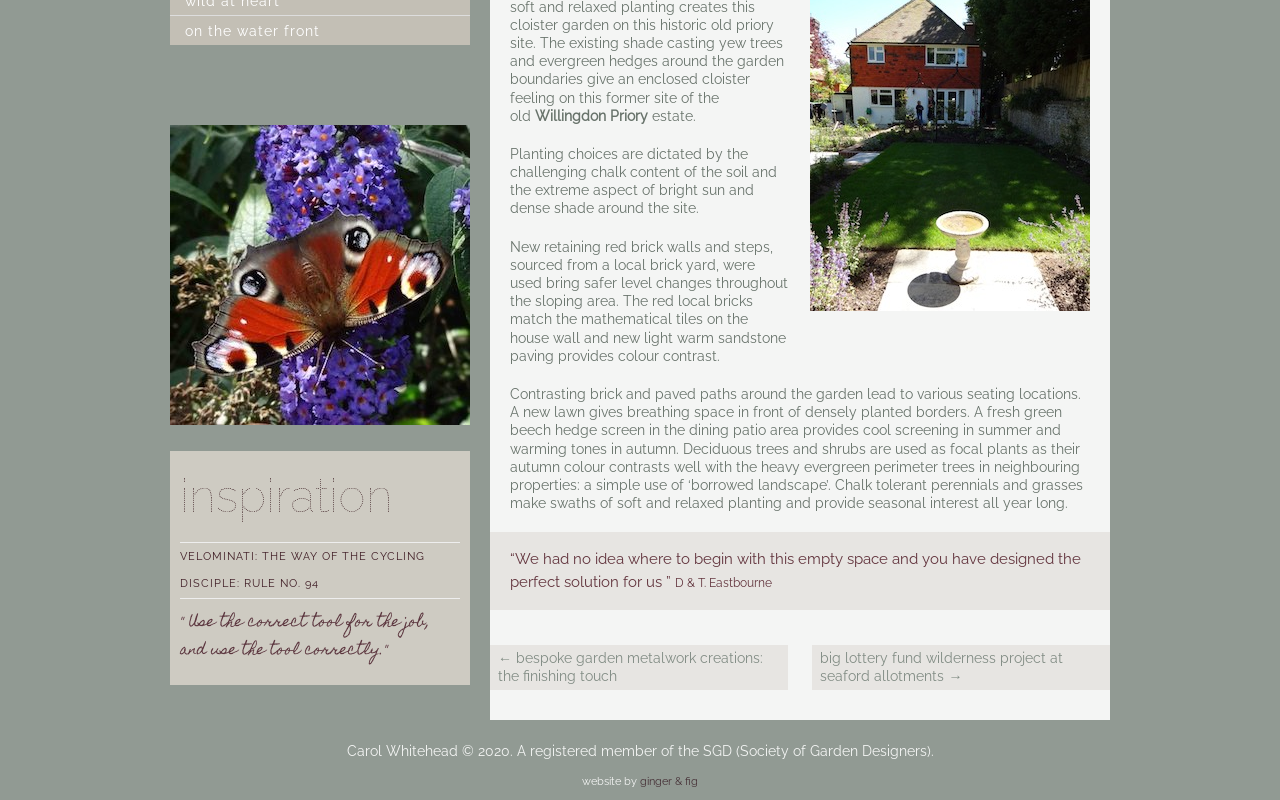Find the UI element described as: "ginger & fig" and predict its bounding box coordinates. Ensure the coordinates are four float numbers between 0 and 1, [left, top, right, bottom].

[0.5, 0.968, 0.545, 0.985]